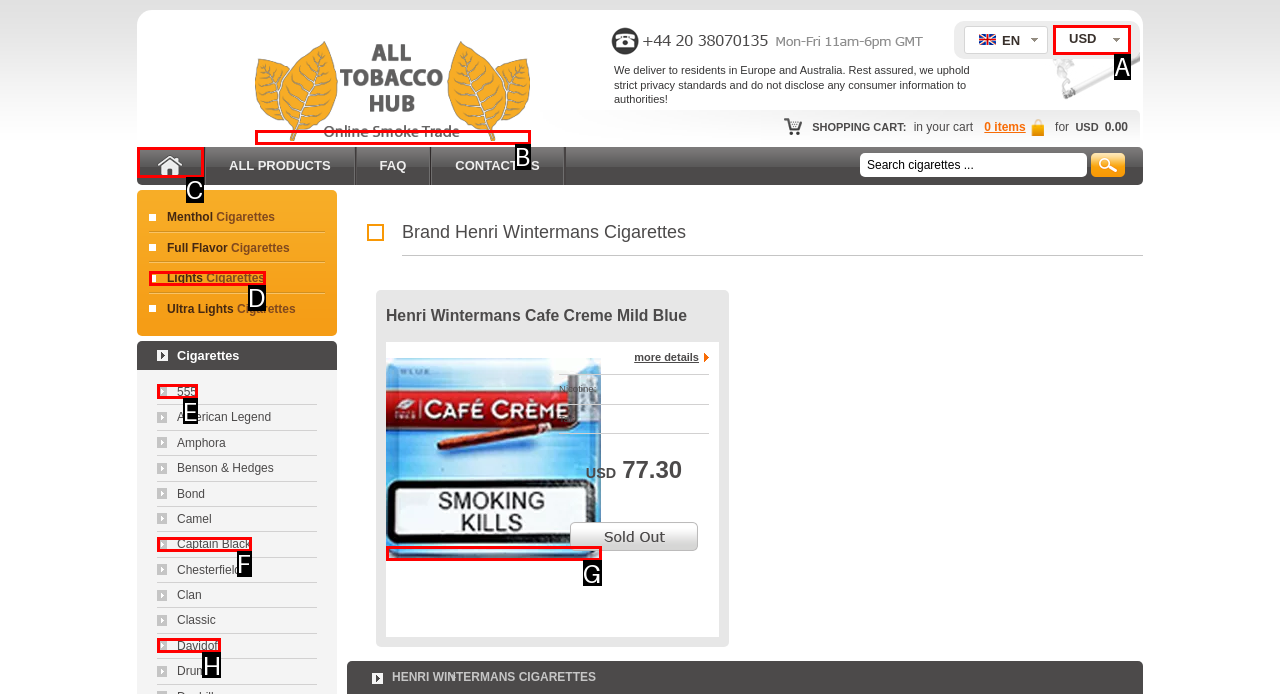Determine which HTML element to click to execute the following task: Select USD as currency Answer with the letter of the selected option.

A